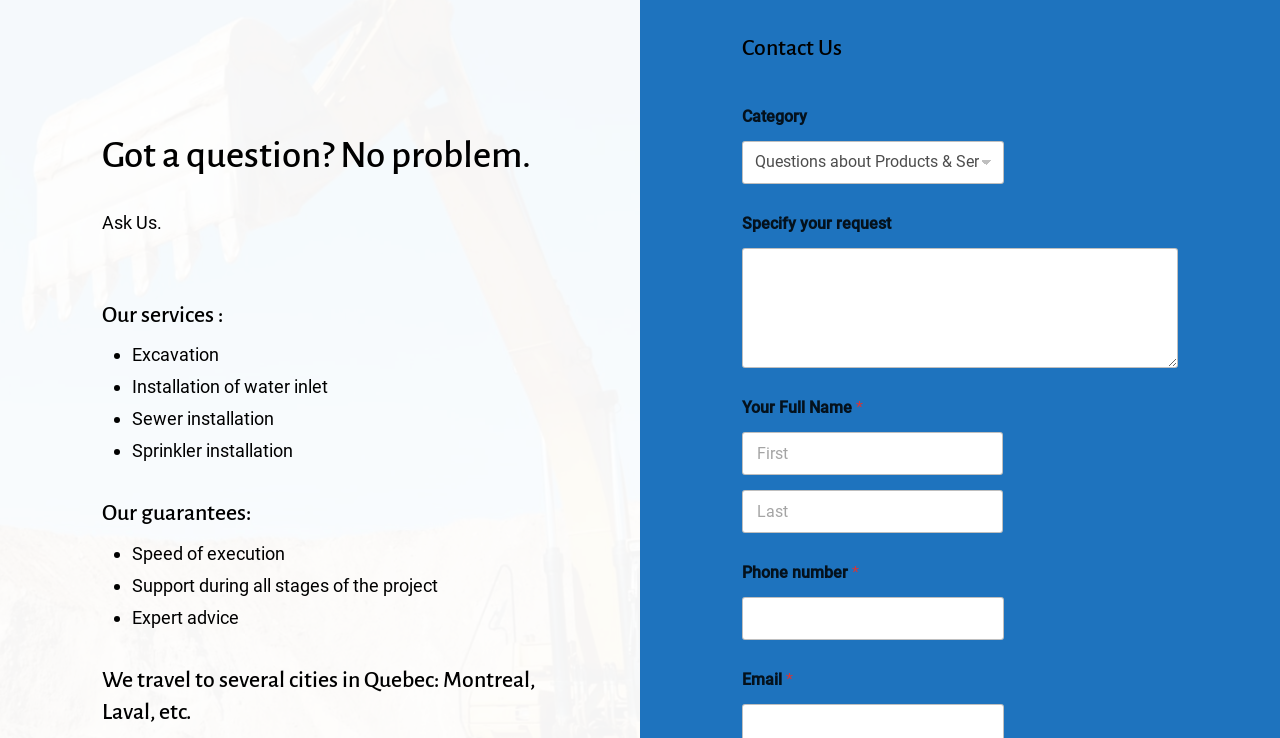Carefully examine the image and provide an in-depth answer to the question: What is the first service listed?

The first service listed is 'Excavation' which can be found under the 'Our services:' heading, indicated by the StaticText element with OCR text 'Excavation' and bounding box coordinates [0.103, 0.466, 0.171, 0.495].